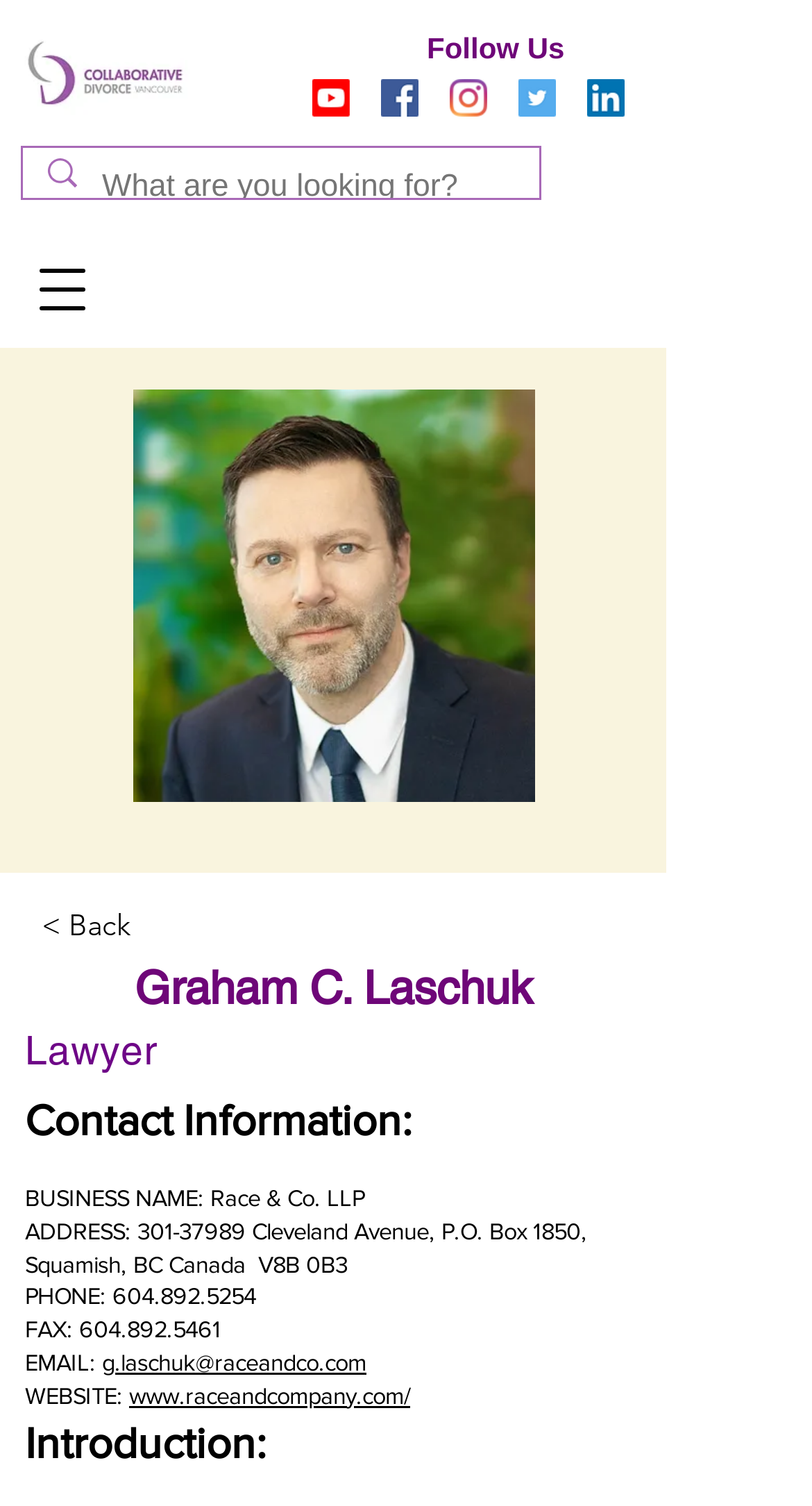Using the information in the image, give a comprehensive answer to the question: 
What is the phone number of the lawyer?

I found the link element with text '604.892.5254' and bounding box coordinates [0.138, 0.853, 0.315, 0.869], which is likely to be the phone number of the lawyer.